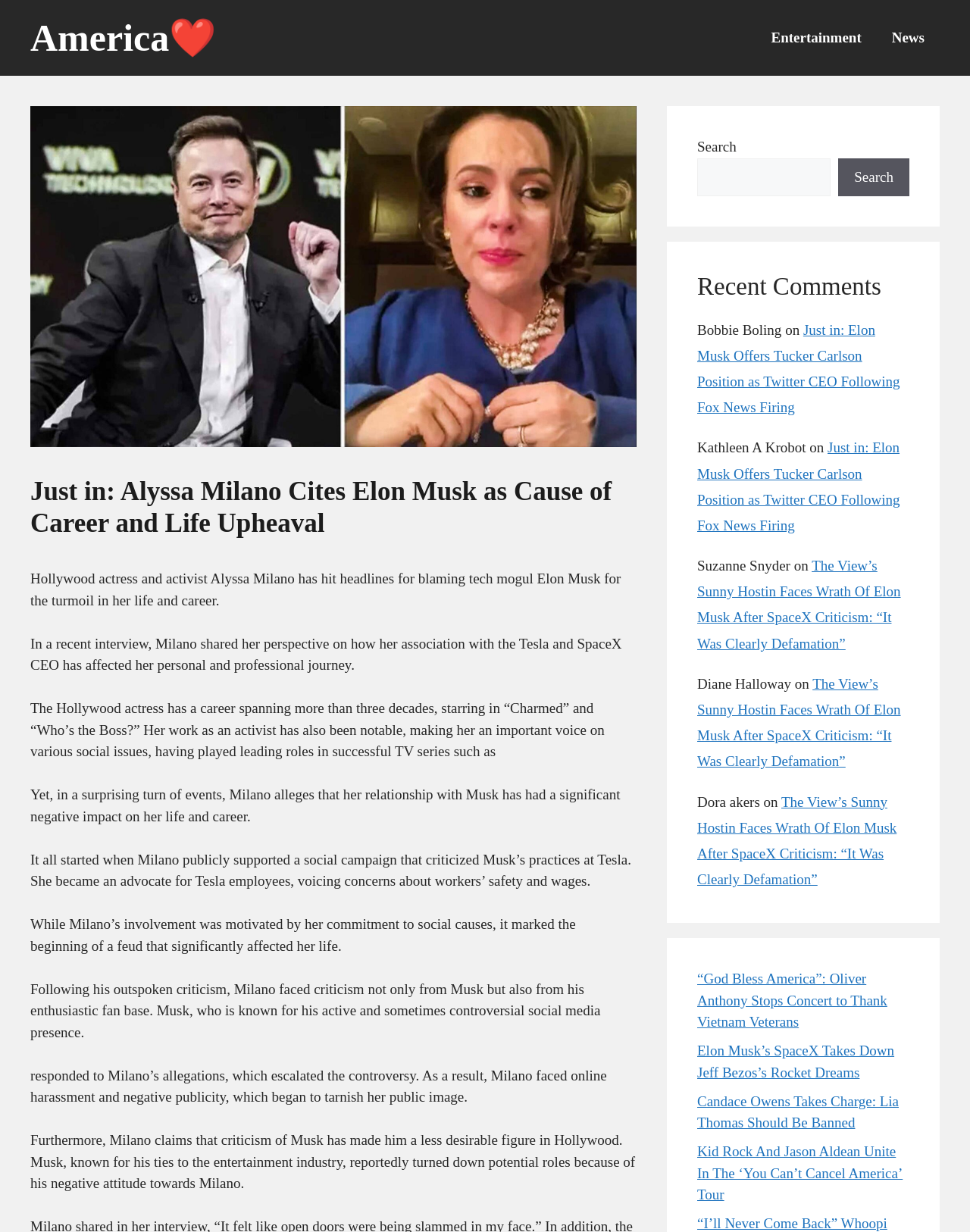Using the element description parent_node: Search name="s", predict the bounding box coordinates for the UI element. Provide the coordinates in (top-left x, top-left y, bottom-right x, bottom-right y) format with values ranging from 0 to 1.

[0.719, 0.128, 0.856, 0.159]